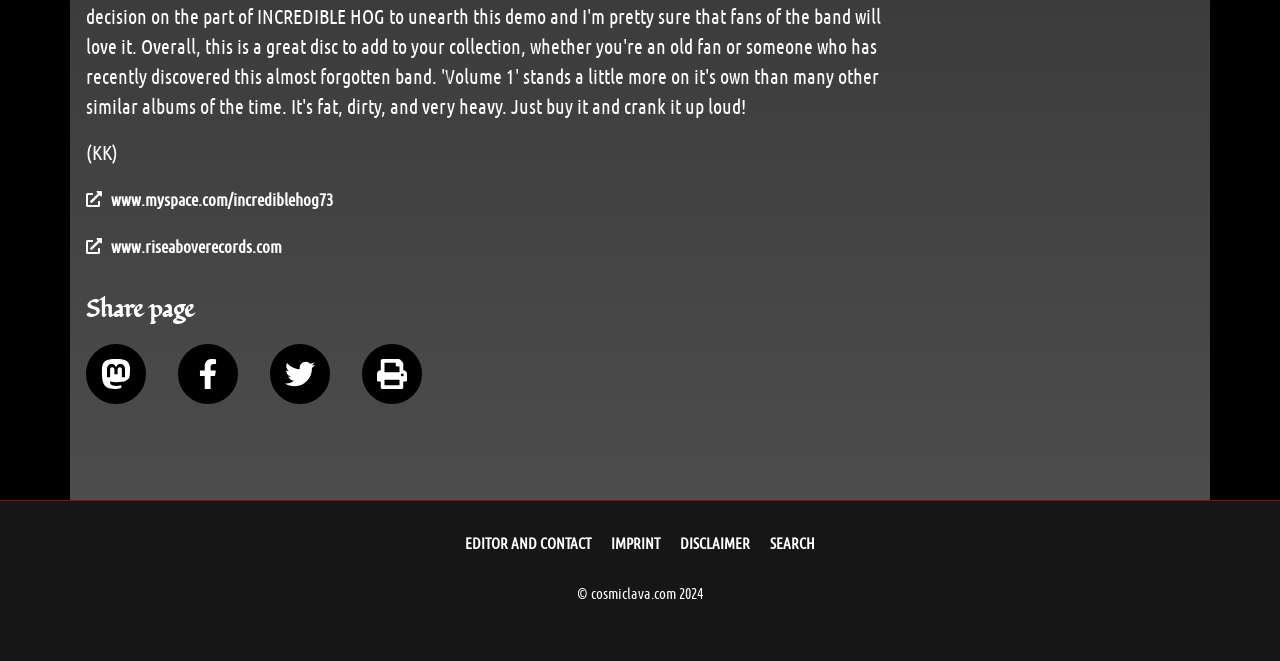Respond to the following query with just one word or a short phrase: 
What are the navigation links at the bottom of the webpage?

EDITOR AND CONTACT, IMPRINT, DISCLAIMER, SEARCH